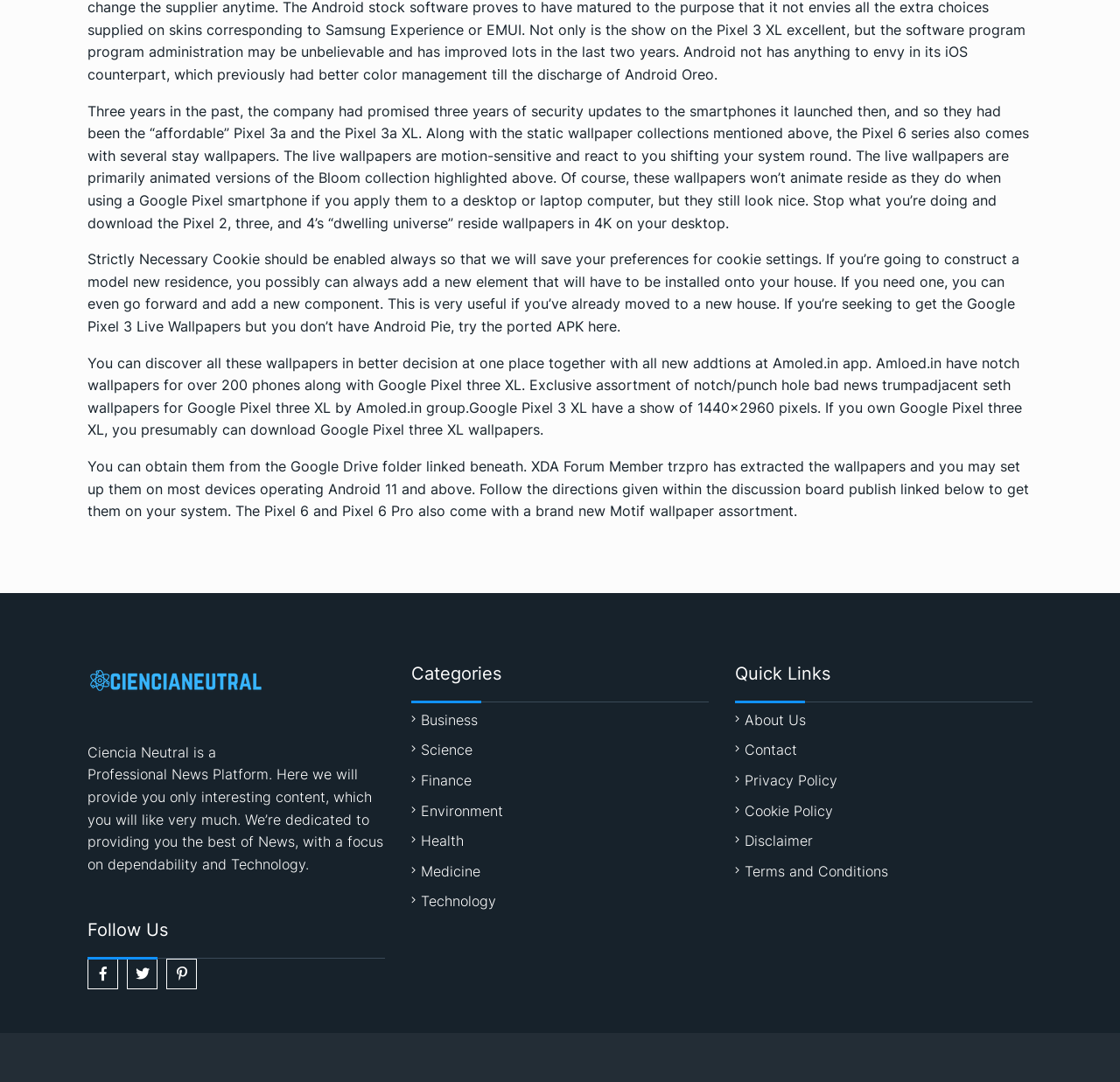Identify the bounding box coordinates of the section to be clicked to complete the task described by the following instruction: "Click on 'Accepting the Diagnosis of Autism'". The coordinates should be four float numbers between 0 and 1, formatted as [left, top, right, bottom].

None